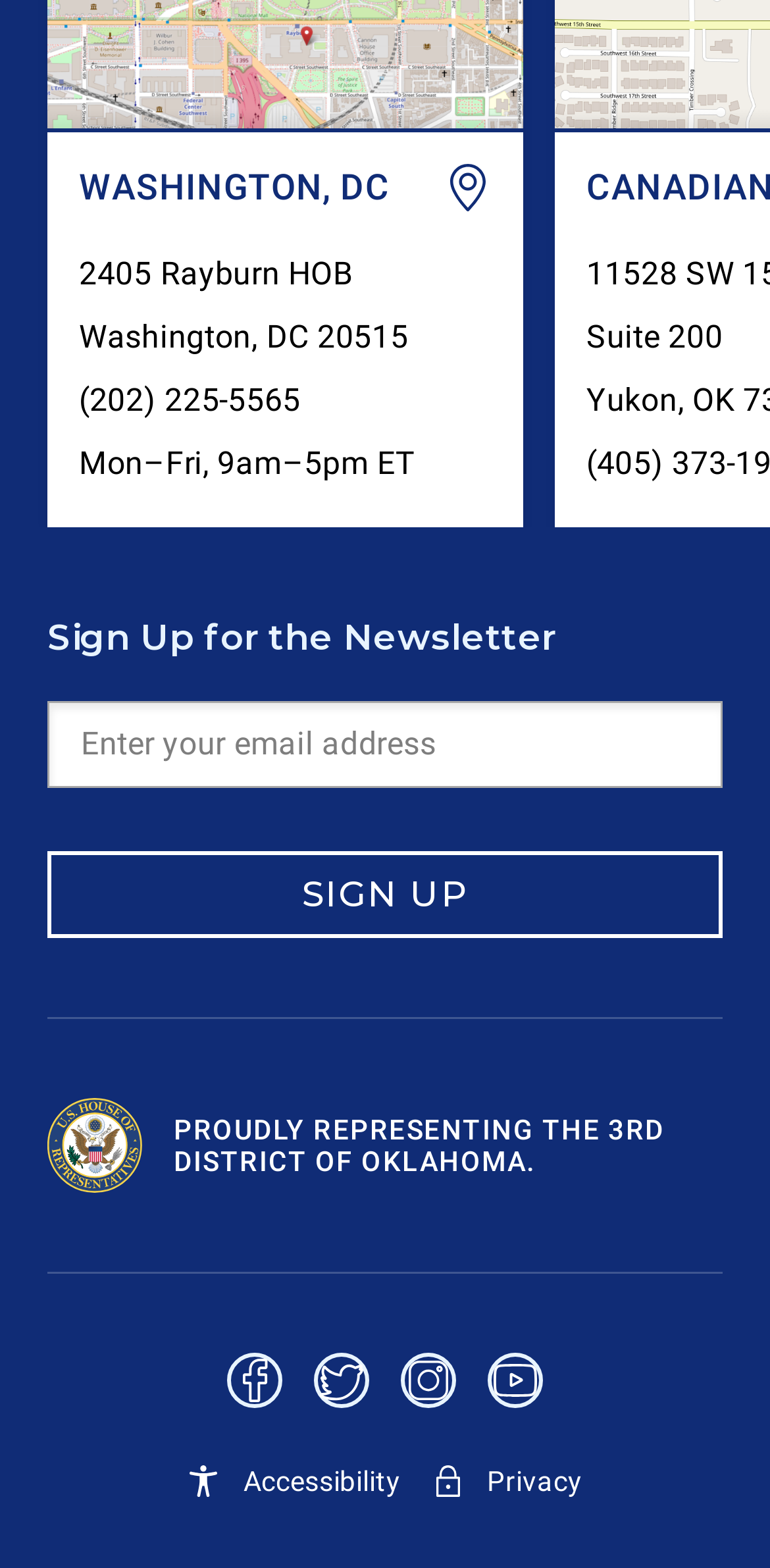What is the phone number?
Please provide a single word or phrase as your answer based on the image.

(202) 225-5565